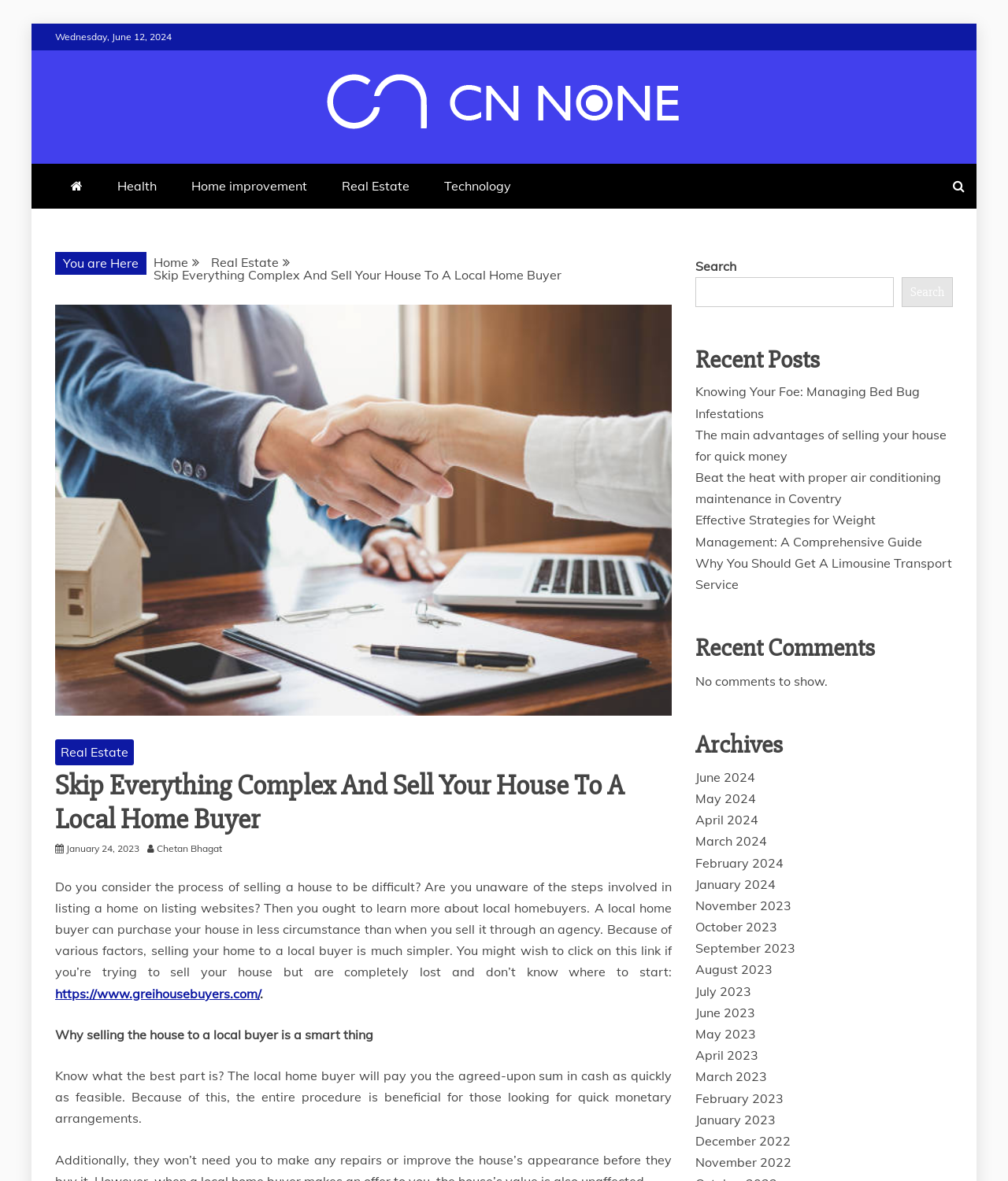Provide a one-word or short-phrase answer to the question:
What is the date displayed on the webpage?

Wednesday, June 12, 2024